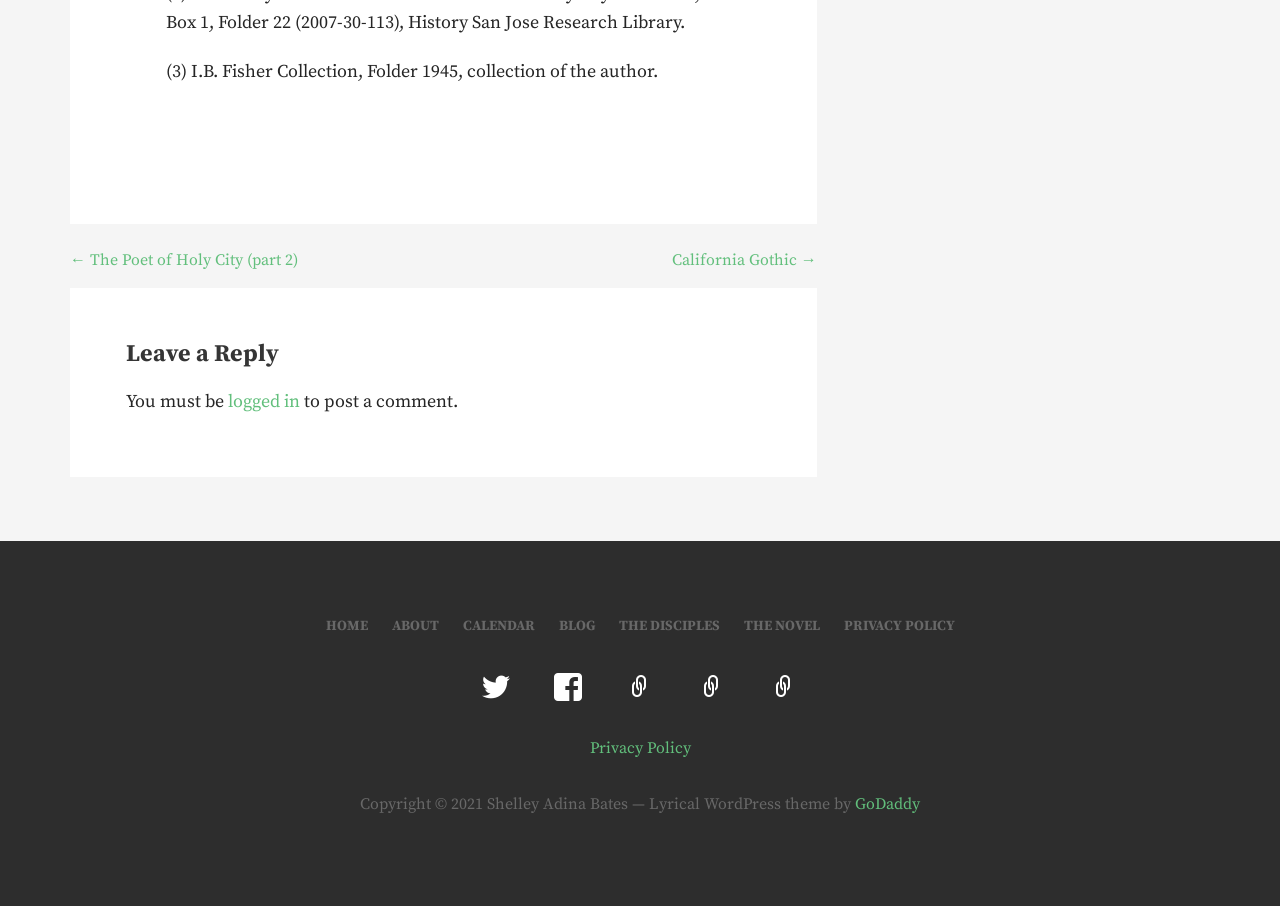What is the purpose of the 'Leave a Reply' section?
Please provide a comprehensive answer based on the details in the screenshot.

The 'Leave a Reply' section is a heading element followed by static text and a link. The static text reads 'You must be logged in to post a comment.', indicating that the purpose of this section is to allow users to post comments after logging in.